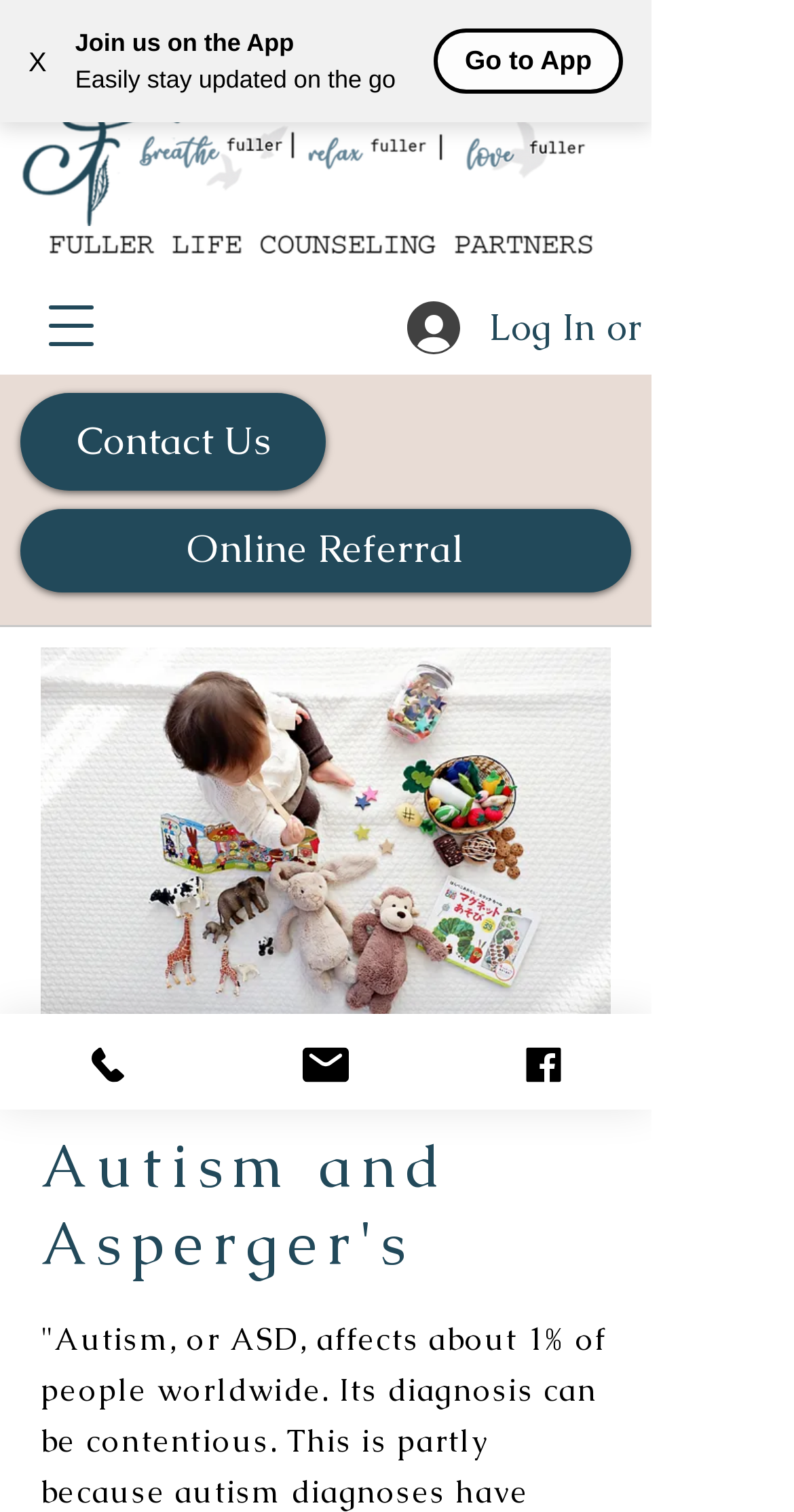Please find the bounding box coordinates in the format (top-left x, top-left y, bottom-right x, bottom-right y) for the given element description. Ensure the coordinates are floating point numbers between 0 and 1. Description: Contact Us

[0.026, 0.26, 0.41, 0.325]